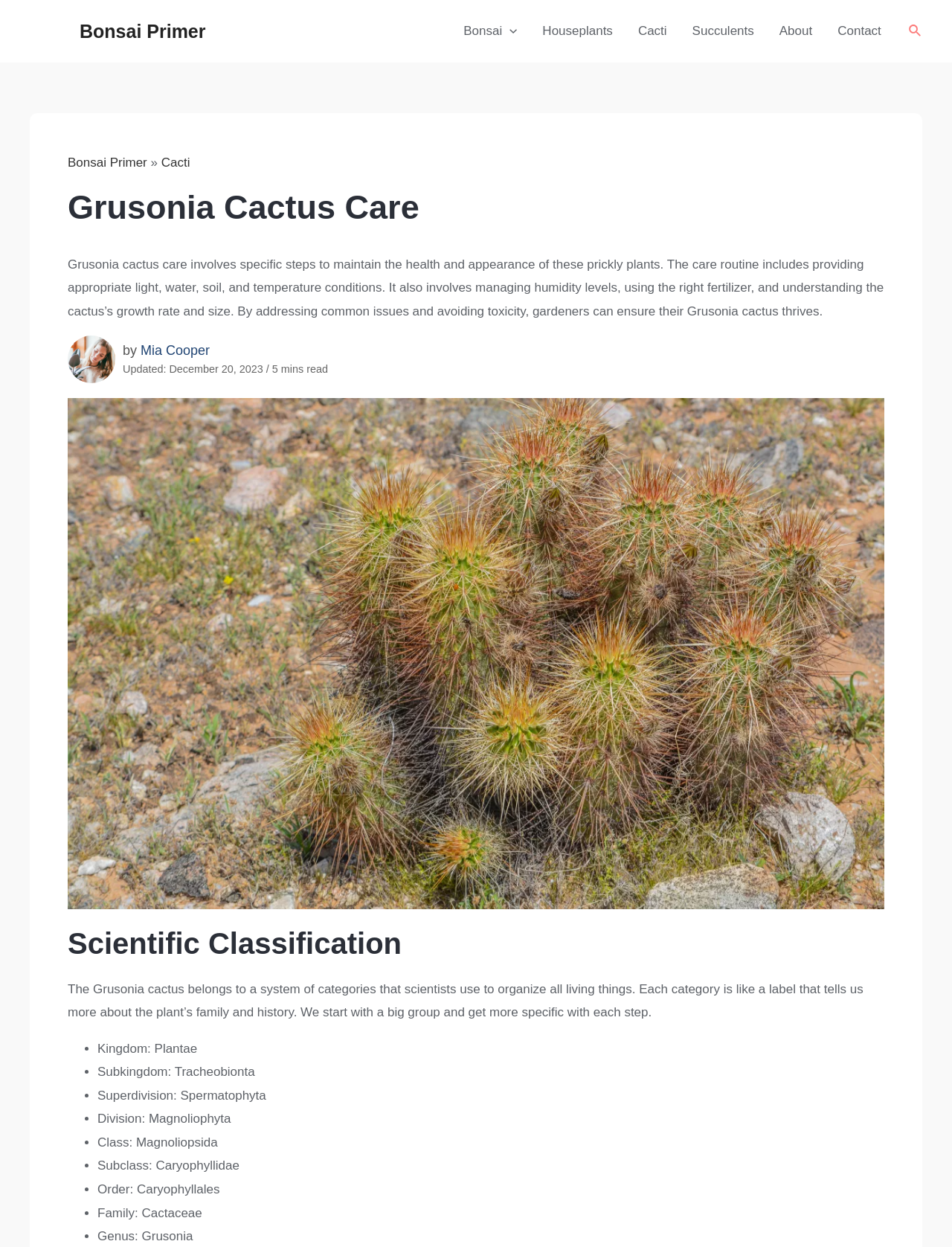What is the classification of the Grusonia cactus?
Using the image, provide a detailed and thorough answer to the question.

I found this information by reading the list of classifications provided in the 'Scientific Classification' section, which lists the Grusonia cactus as belonging to the family Cactaceae.